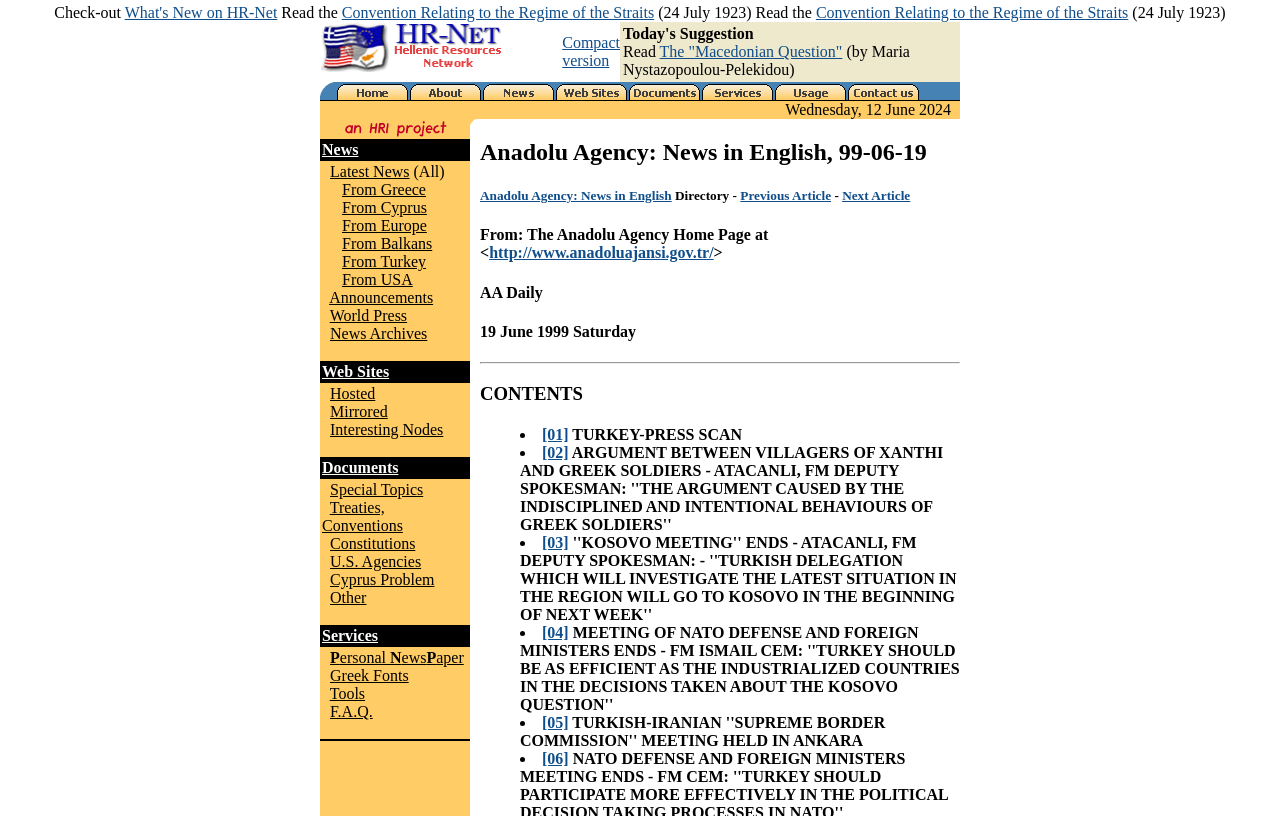Kindly provide the bounding box coordinates of the section you need to click on to fulfill the given instruction: "Read Today's Suggestion".

[0.515, 0.053, 0.658, 0.074]